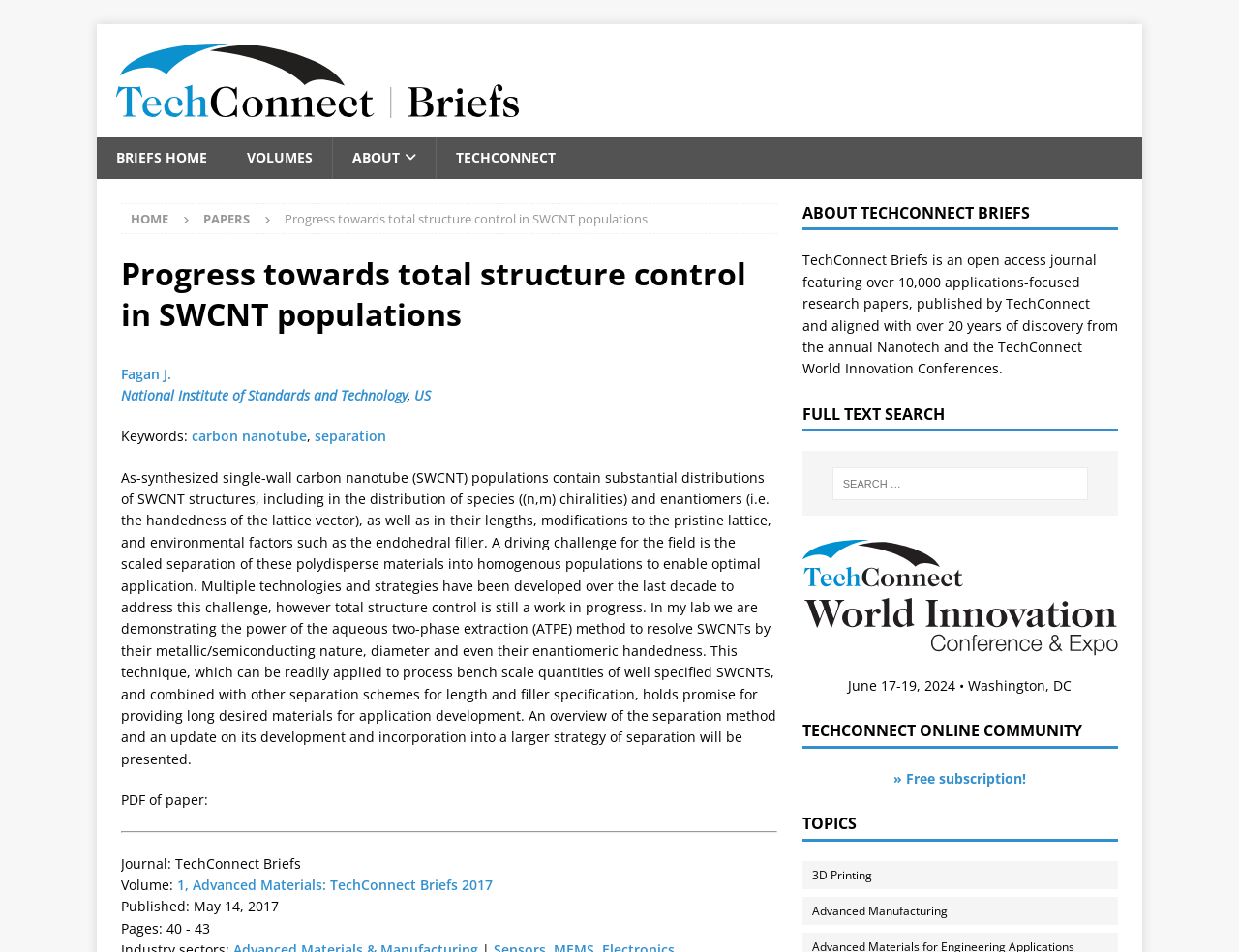Write an exhaustive caption that covers the webpage's main aspects.

The webpage is about a research paper titled "Progress towards total structure control in SWCNT populations" published in TechConnect Briefs. At the top, there is a logo of TechConnect Briefs, accompanied by a link to the briefs' homepage. Below the logo, there are several links to navigate to different sections of the website, including "BRIEFS HOME", "VOLUMES", "ABOUT", and "TECHCONNECT".

The main content of the webpage is divided into two sections. On the left side, there is a header with the title of the research paper, followed by the authors' names, affiliations, and keywords. Below the header, there is a lengthy abstract of the paper, which discusses the challenges of separating single-wall carbon nanotubes (SWCNTs) and the development of a technique called aqueous two-phase extraction (ATPE) to resolve SWCNTs by their metallic/semiconducting nature, diameter, and enantiomeric handedness.

On the right side, there are several sections, including "ABOUT TECHCONNECT BRIEFS", which provides a brief description of the journal, and "FULL TEXT SEARCH", which allows users to search for papers. Below the search bar, there are links to "TechConnect World" and a conference announcement. Further down, there are sections for "TECHCONNECT ONLINE COMMUNITY" and "TOPICS", which lists various topics, including "3D Printing" and "Advanced Manufacturing".

Throughout the webpage, there are several links to navigate to different sections of the website, as well as images and separators to organize the content.